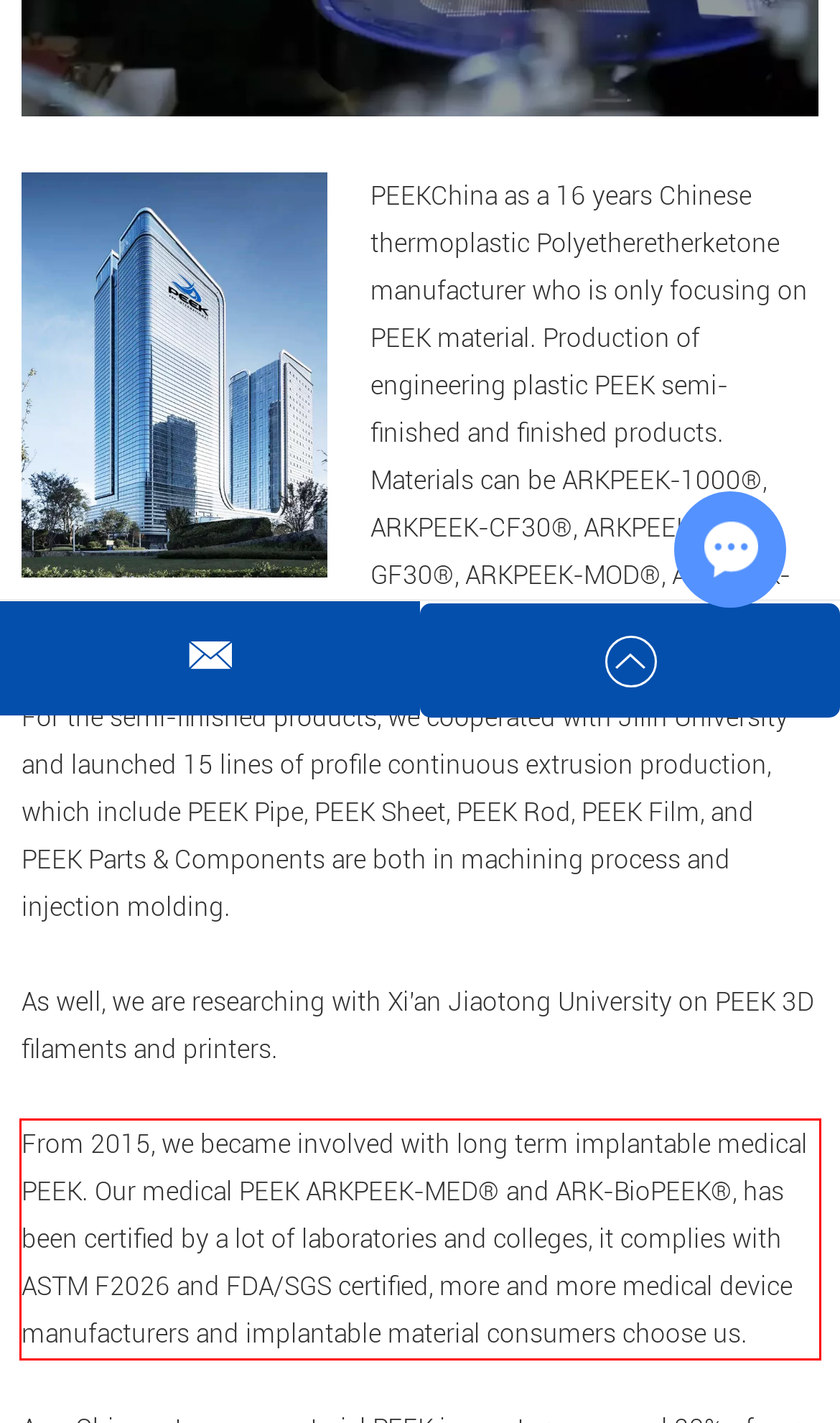In the given screenshot, locate the red bounding box and extract the text content from within it.

From 2015, we became involved with long term implantable medical PEEK. Our medical PEEK ARKPEEK-MED® and ARK-BioPEEK®, has been certified by a lot of laboratories and colleges, it complies with ASTM F2026 and FDA/SGS certified, more and more medical device manufacturers and implantable material consumers choose us.